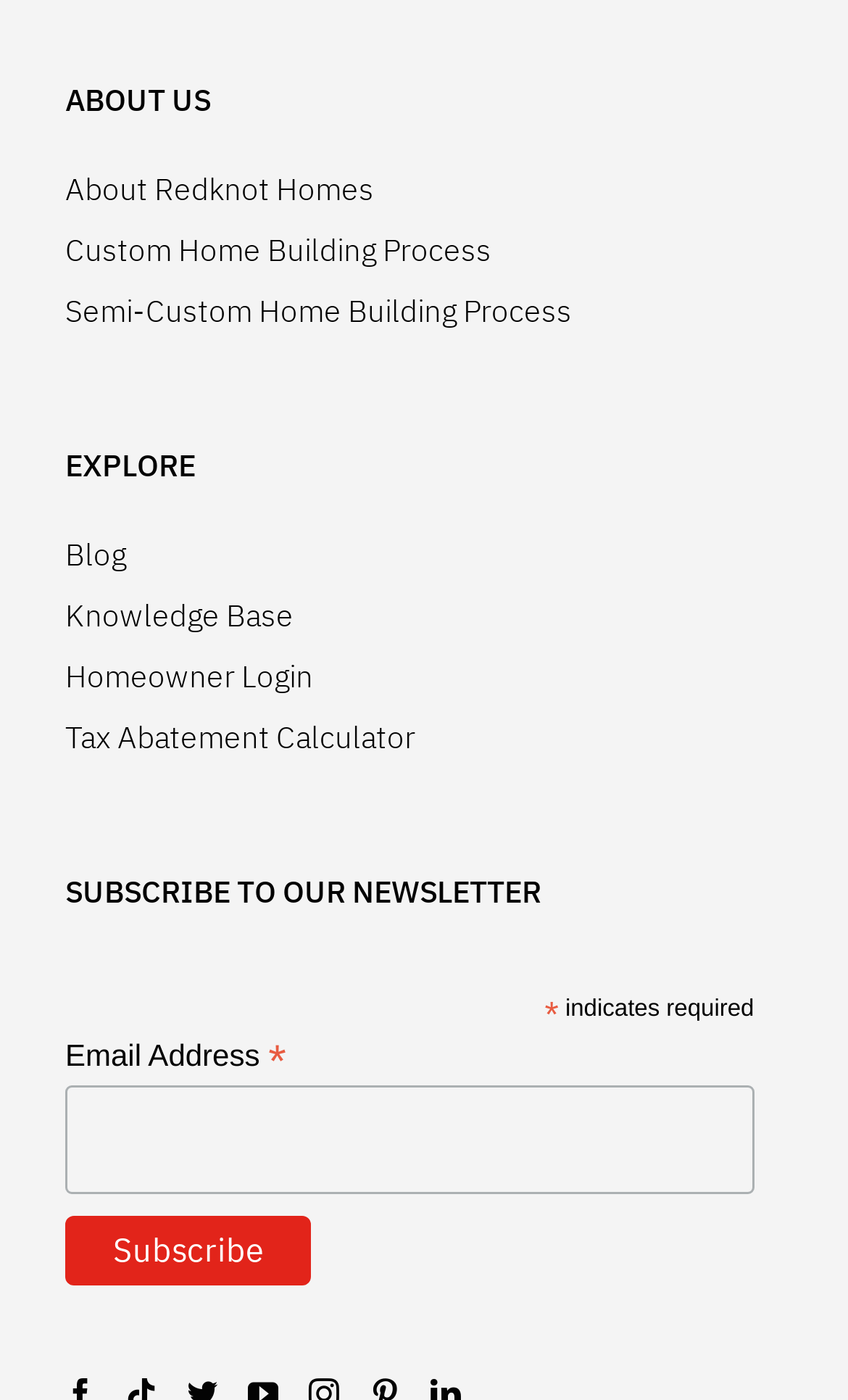Answer this question in one word or a short phrase: What is the first link under the 'ABOUT US' heading?

About Redknot Homes